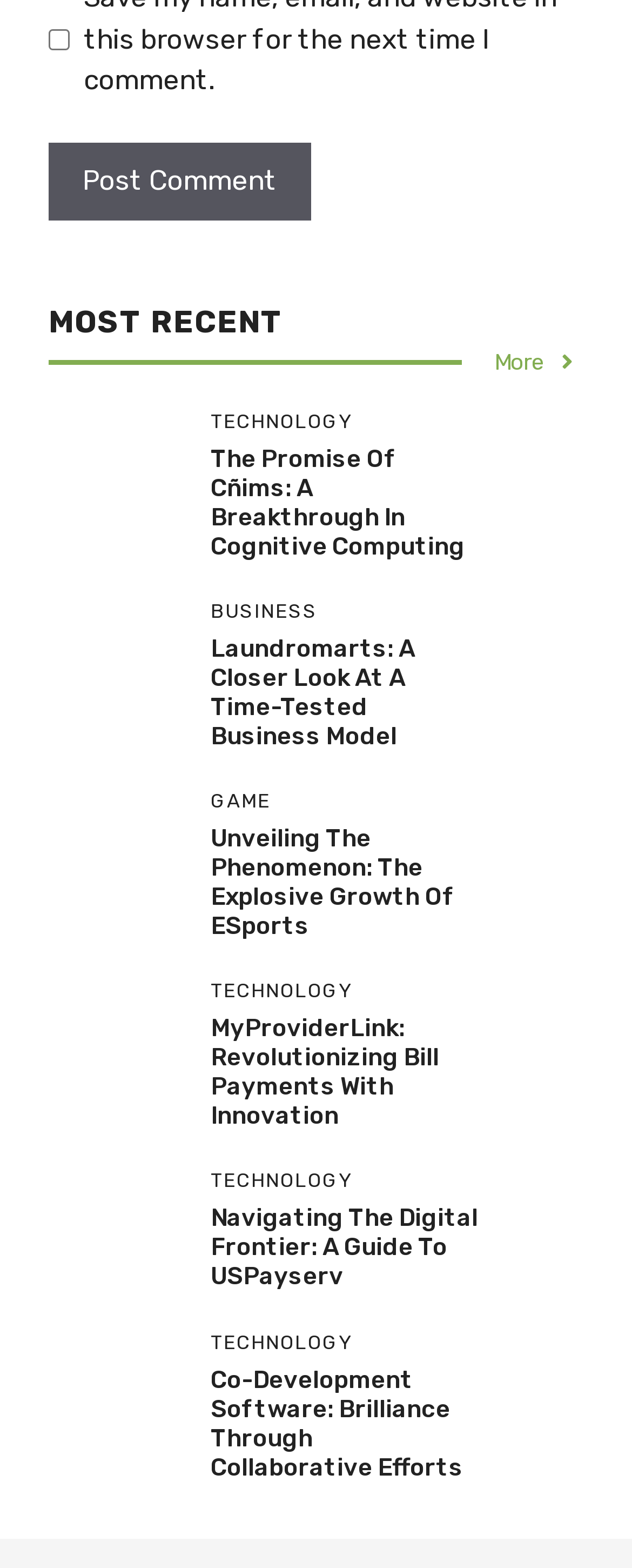Show the bounding box coordinates for the element that needs to be clicked to execute the following instruction: "Learn about 'Unveiling The Phenomenon: The Explosive Growth Of ESports'". Provide the coordinates in the form of four float numbers between 0 and 1, i.e., [left, top, right, bottom].

[0.333, 0.525, 0.721, 0.599]